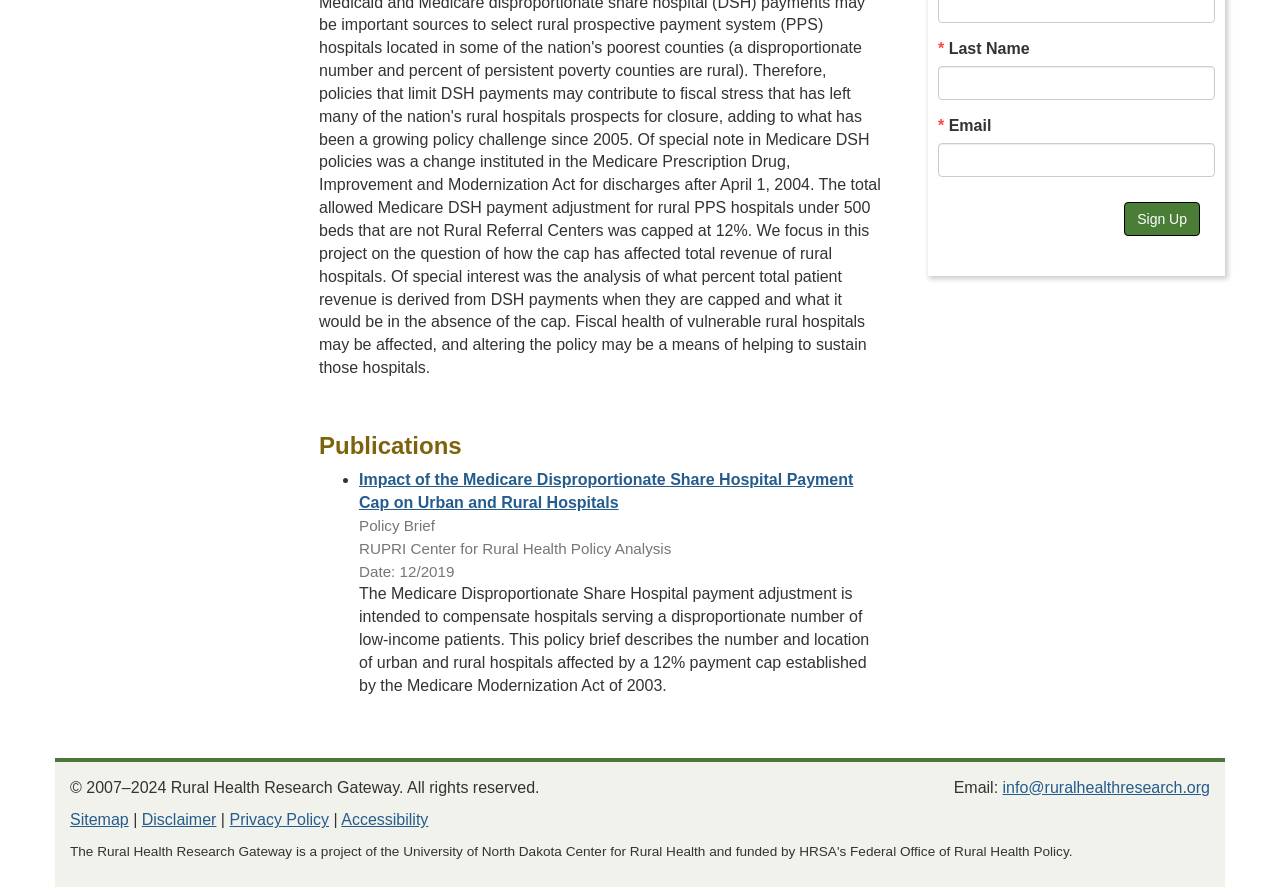Calculate the bounding box coordinates for the UI element based on the following description: "parent_node: Email name="listserv_email"". Ensure the coordinates are four float numbers between 0 and 1, i.e., [left, top, right, bottom].

[0.733, 0.161, 0.949, 0.2]